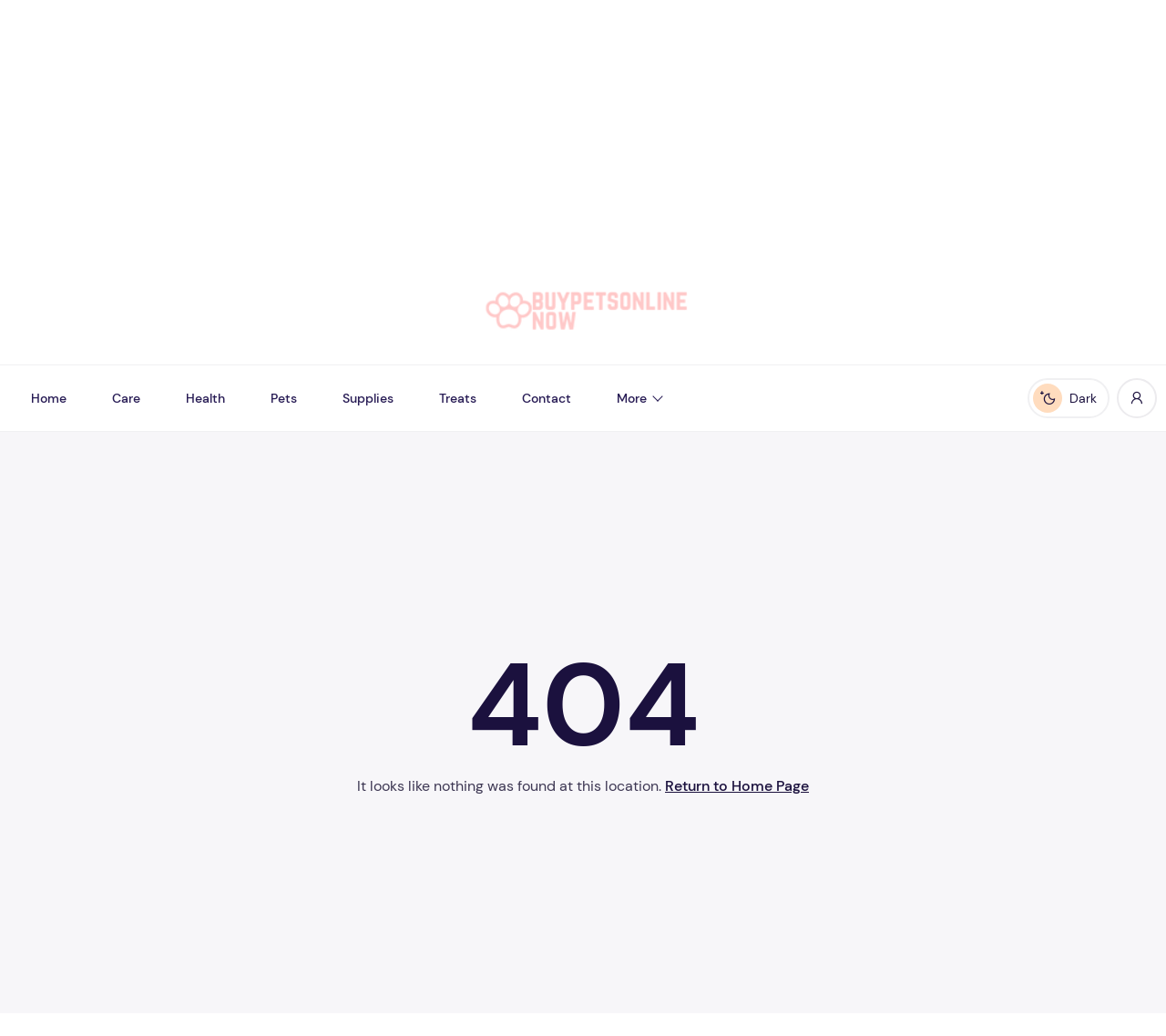Locate the bounding box coordinates of the element that should be clicked to execute the following instruction: "Return to home page".

[0.57, 0.749, 0.694, 0.768]